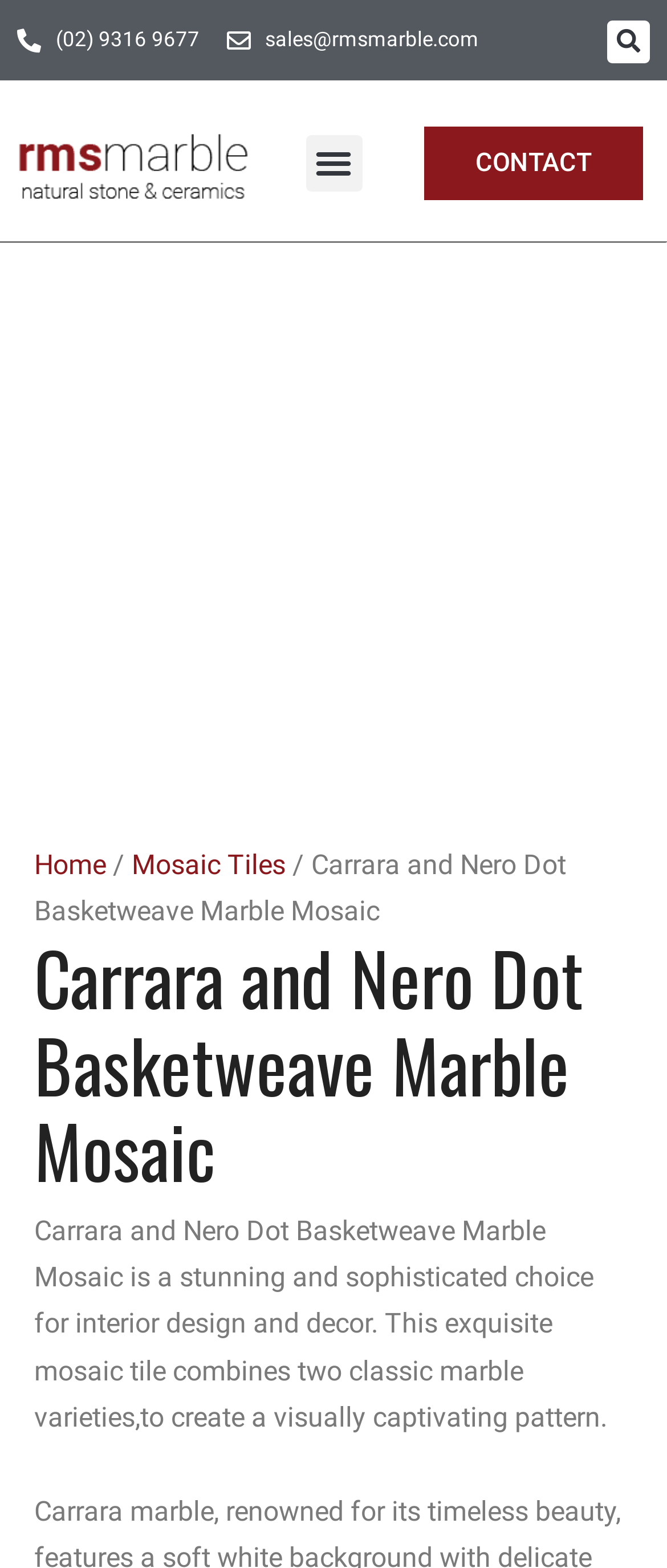What is the email address for sales?
Please elaborate on the answer to the question with detailed information.

I found the email address by looking at the top section of the webpage, where the contact information is usually displayed. The email address is written in a link element.